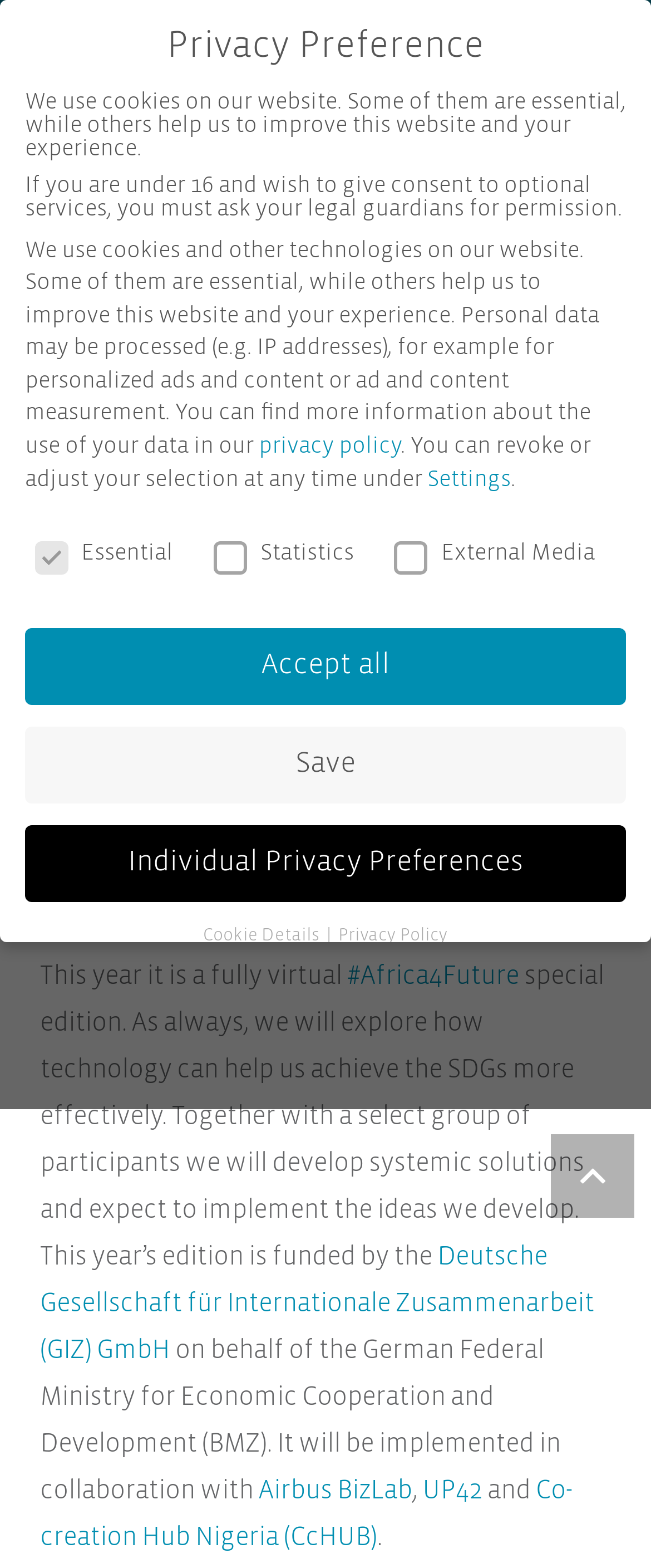What is the purpose of the initiative?
Please analyze the image and answer the question with as much detail as possible.

The webpage states that the initiative aims to explore how technology can help achieve the Sustainable Development Goals (SDGs) more effectively. This is mentioned in the second paragraph of the webpage.